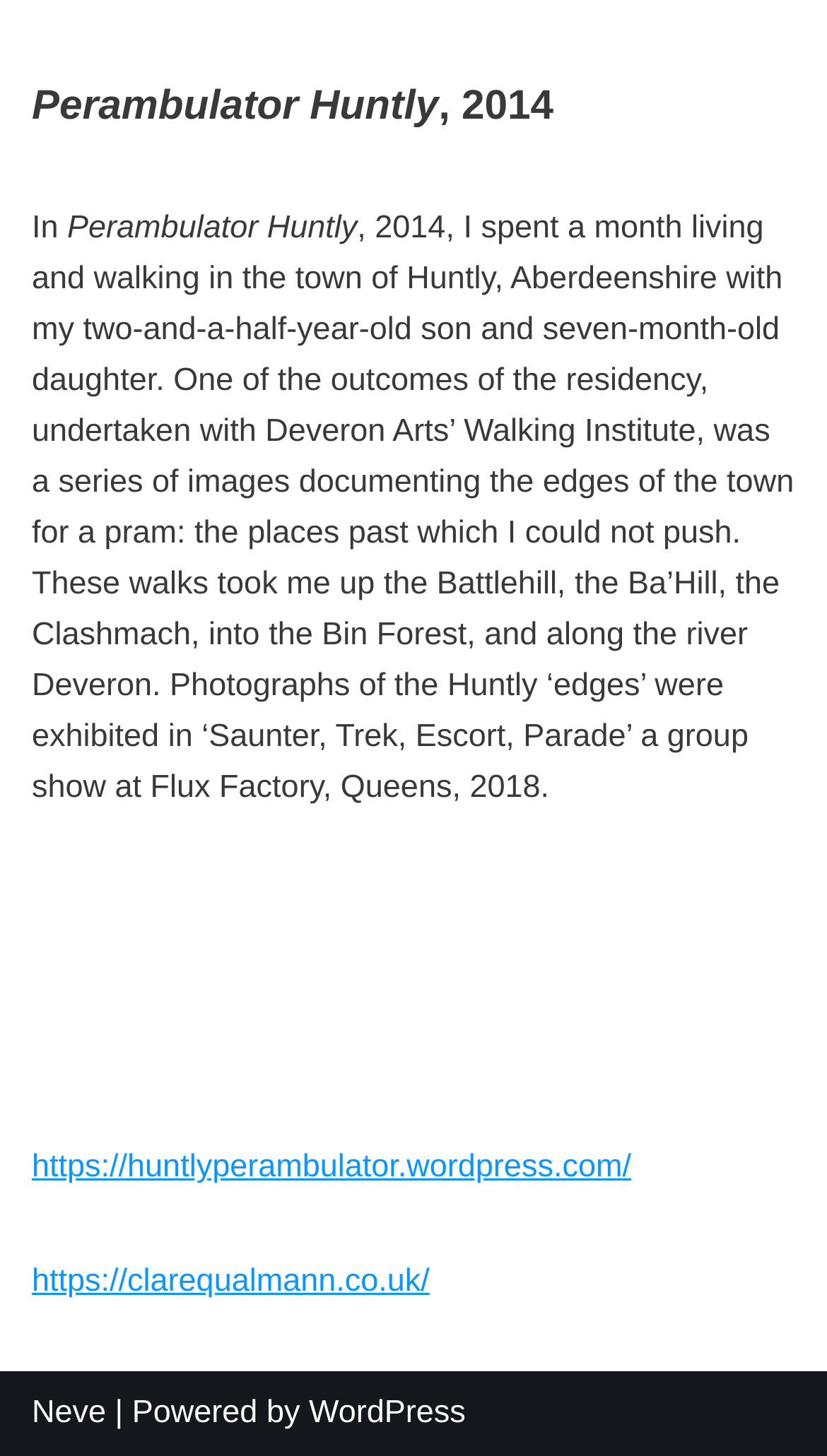Provide a brief response to the question below using a single word or phrase: 
How many children did the author have?

Two